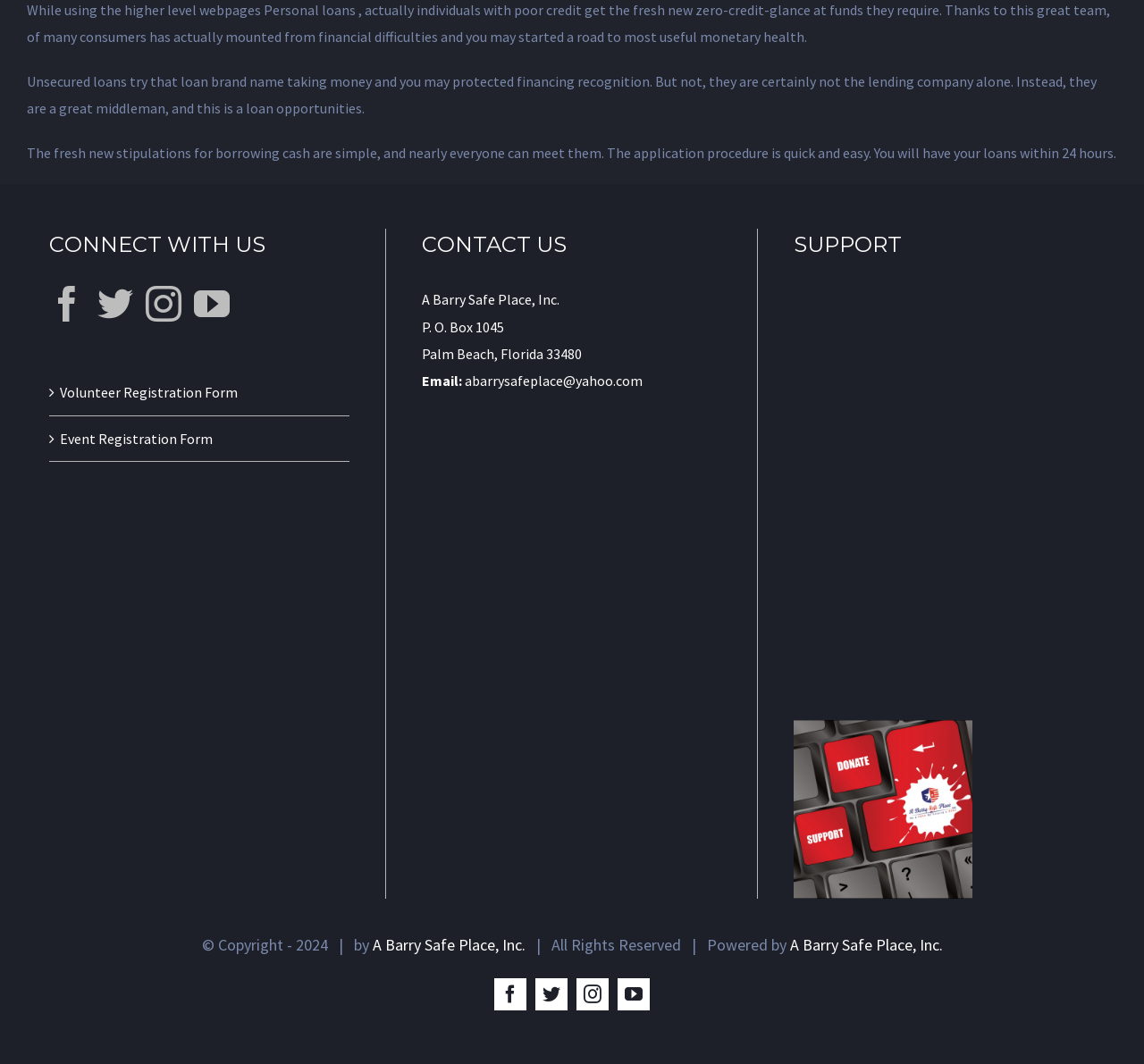Locate the bounding box of the UI element with the following description: "A Barry Safe Place, Inc.".

[0.325, 0.878, 0.459, 0.898]